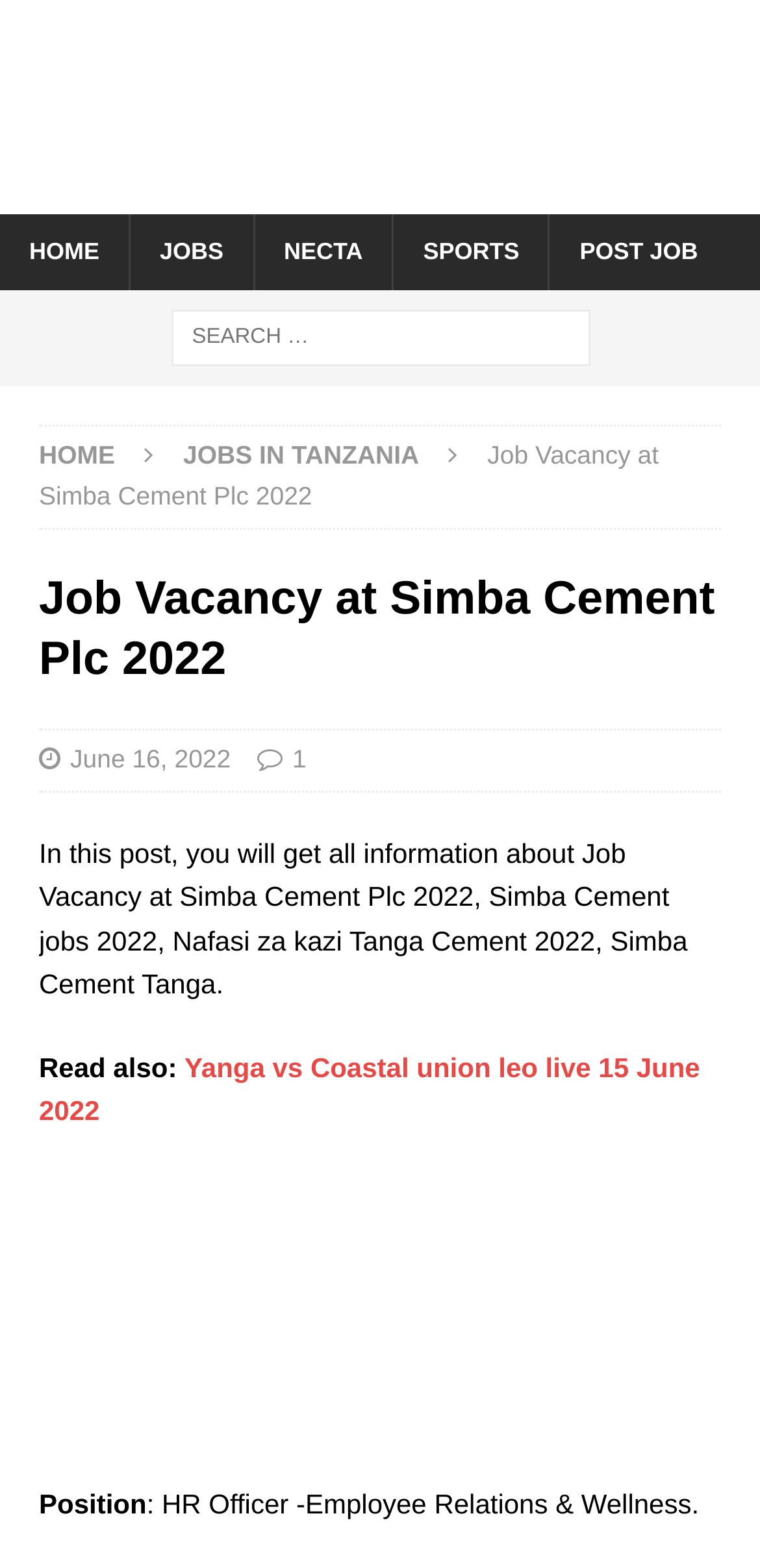Refer to the image and provide a thorough answer to this question:
What is the related article mentioned in the webpage?

The webpage mentions a related article 'Yanga vs Coastal union leo live 15 June 2022' which is a sports-related article.